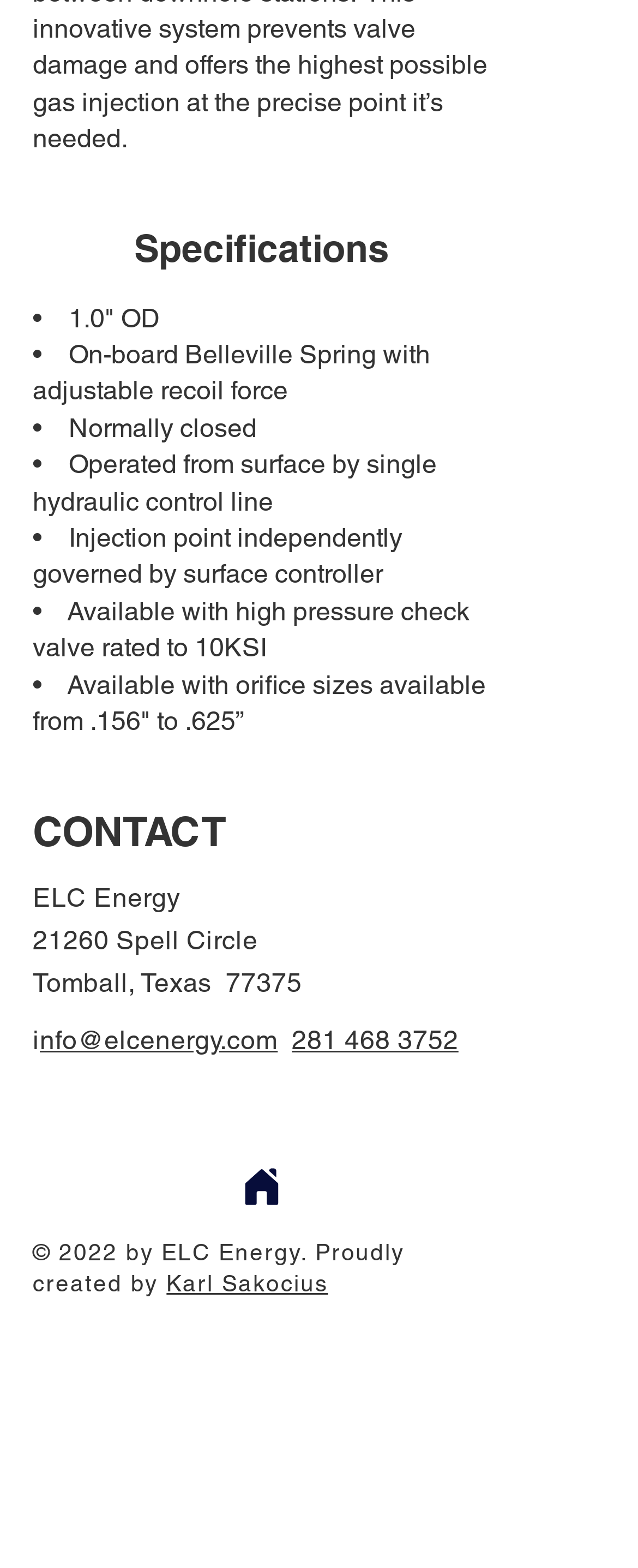Locate the bounding box for the described UI element: "Karl Sakocius". Ensure the coordinates are four float numbers between 0 and 1, formatted as [left, top, right, bottom].

[0.261, 0.81, 0.514, 0.827]